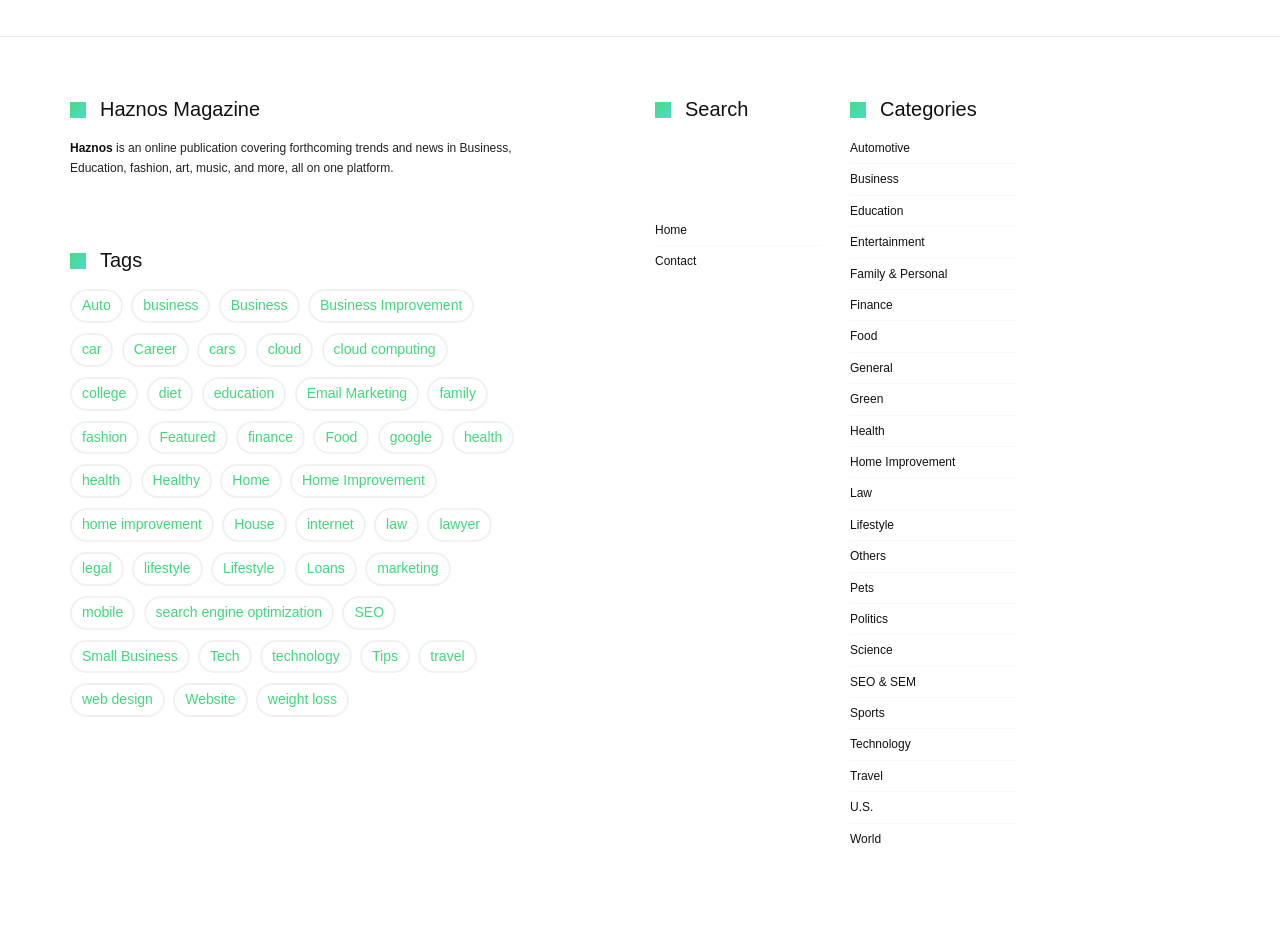Answer the question below with a single word or a brief phrase: 
How many items are in the 'health' category?

42 items